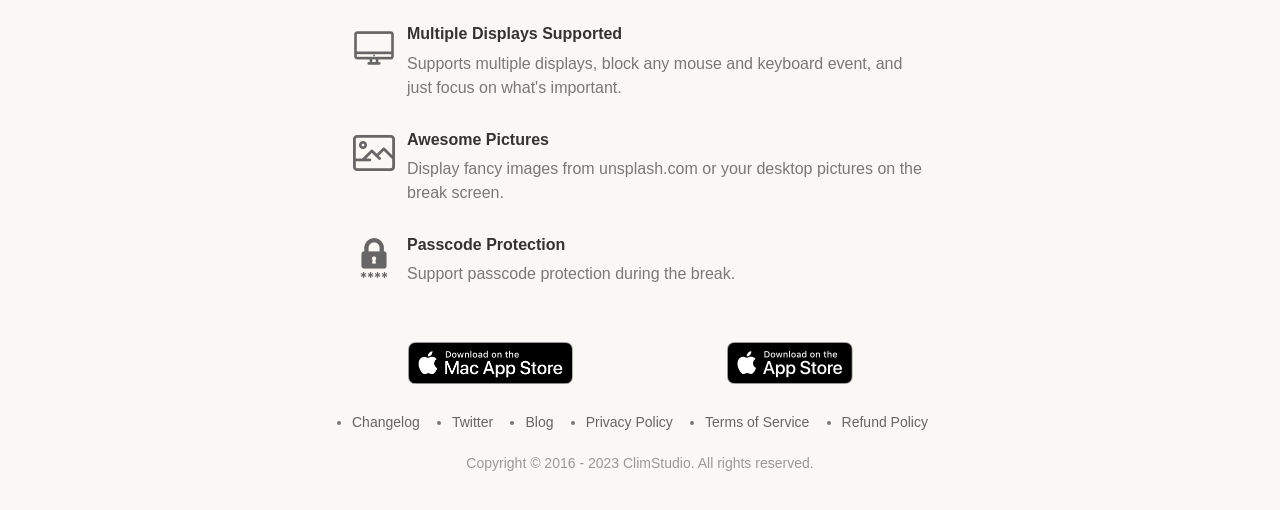Identify and provide the bounding box for the element described by: "Privacy Policy".

[0.458, 0.808, 0.526, 0.849]